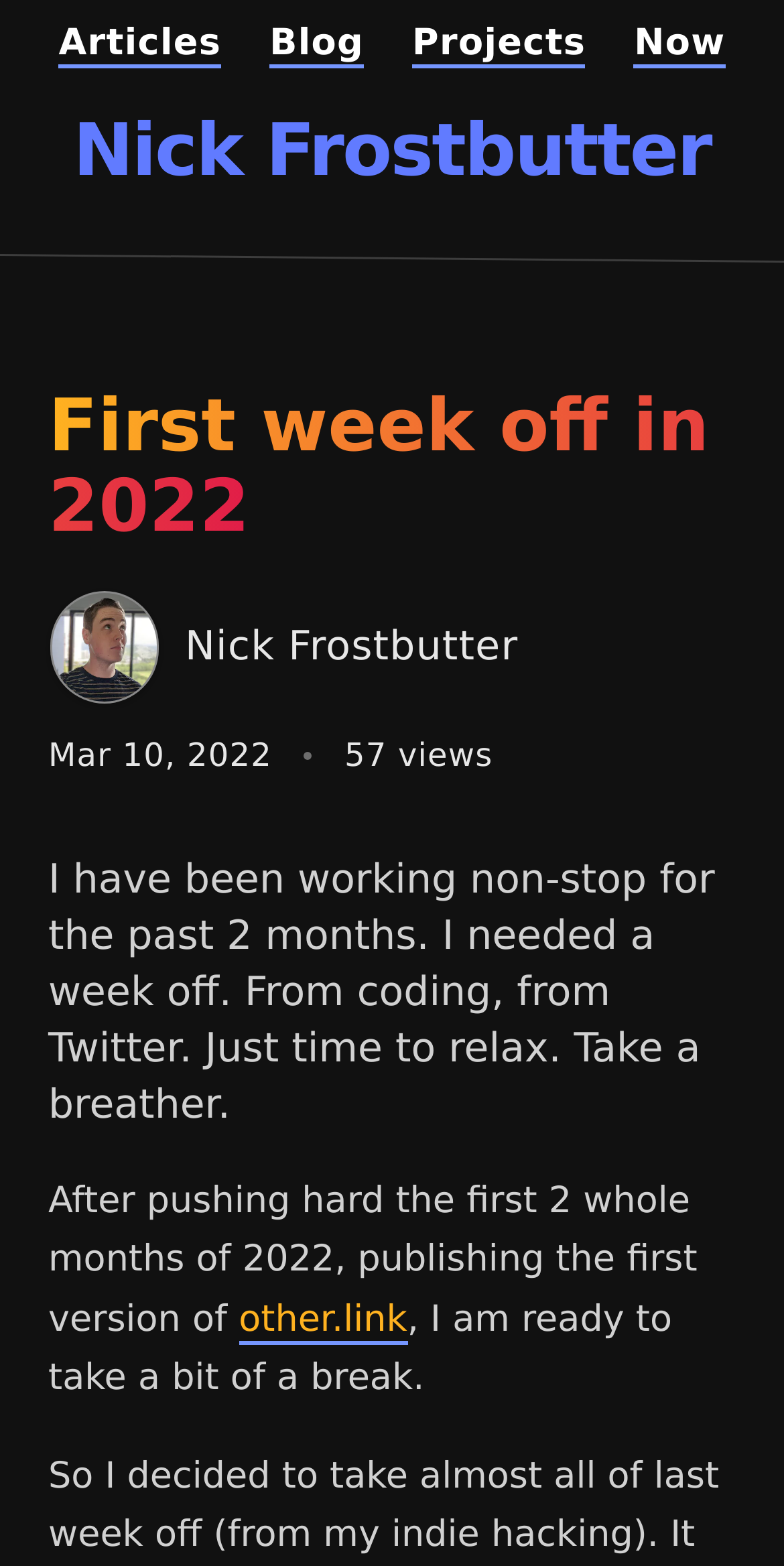Can you determine the bounding box coordinates of the area that needs to be clicked to fulfill the following instruction: "Click on the link Turn Someday into Same Day and Get Funded Even Faster"?

None